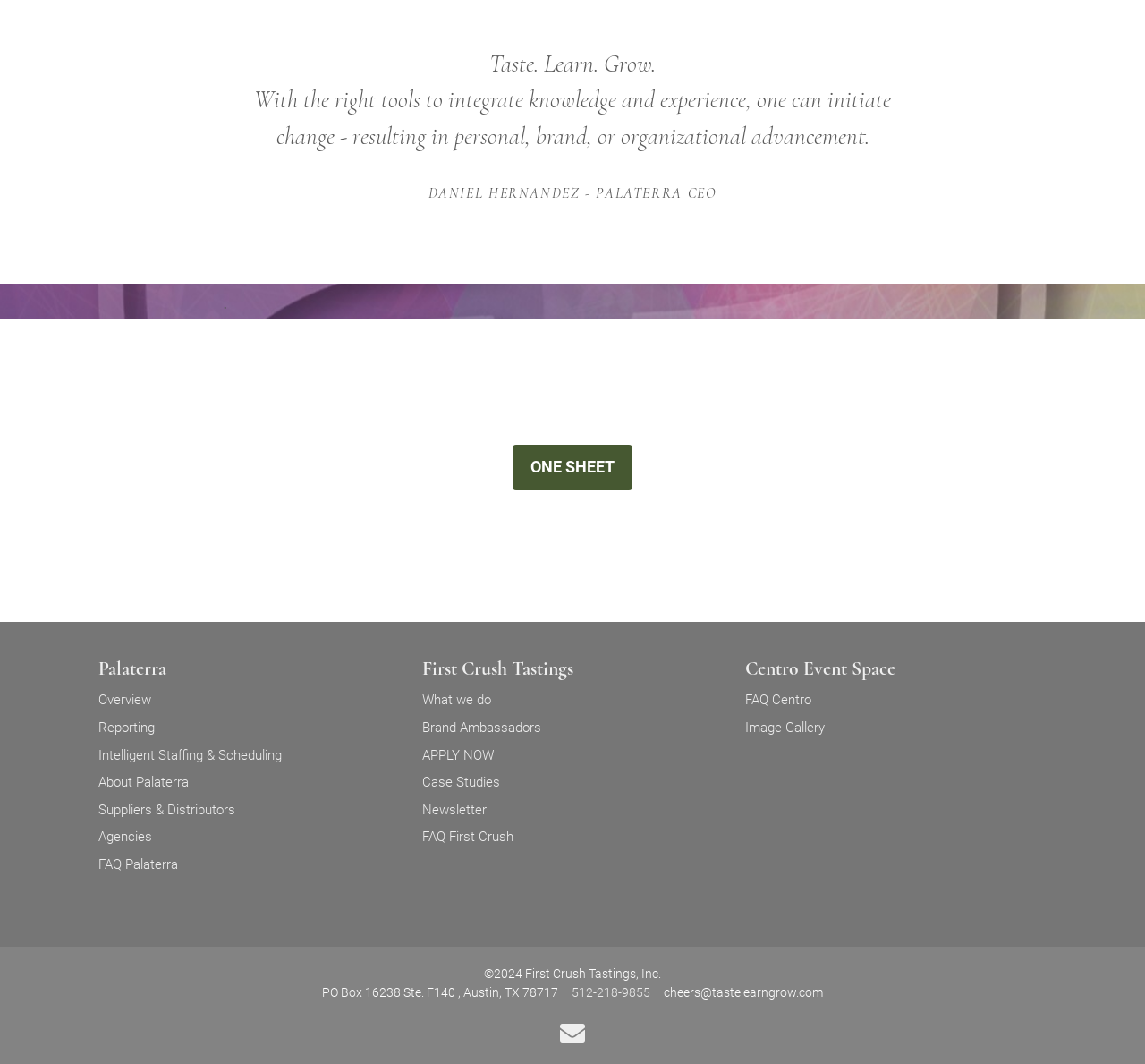Locate the coordinates of the bounding box for the clickable region that fulfills this instruction: "Learn about 'First Crush Tastings'".

[0.368, 0.617, 0.501, 0.639]